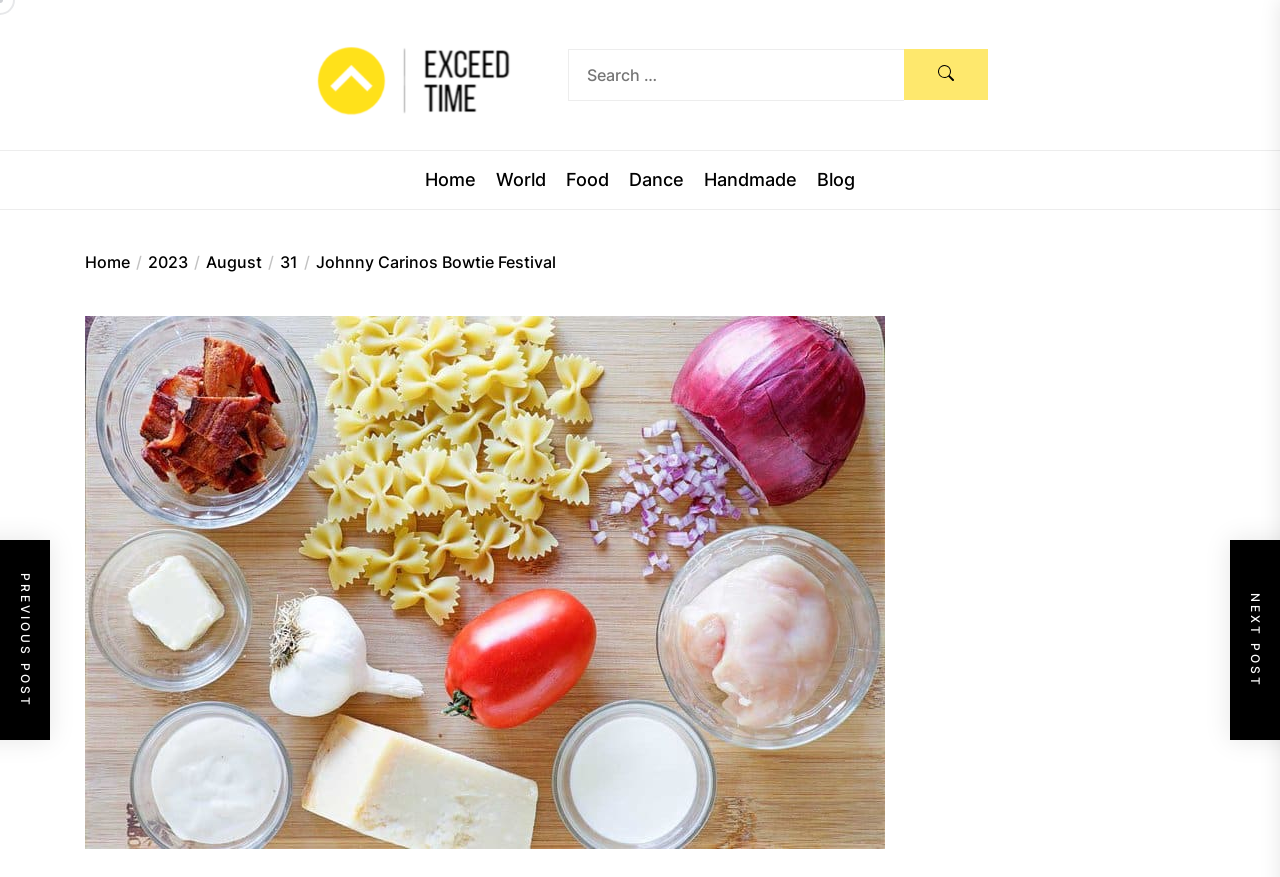Specify the bounding box coordinates (top-left x, top-left y, bottom-right x, bottom-right y) of the UI element in the screenshot that matches this description: Johnny Carinos Bowtie Festival

[0.233, 0.287, 0.434, 0.31]